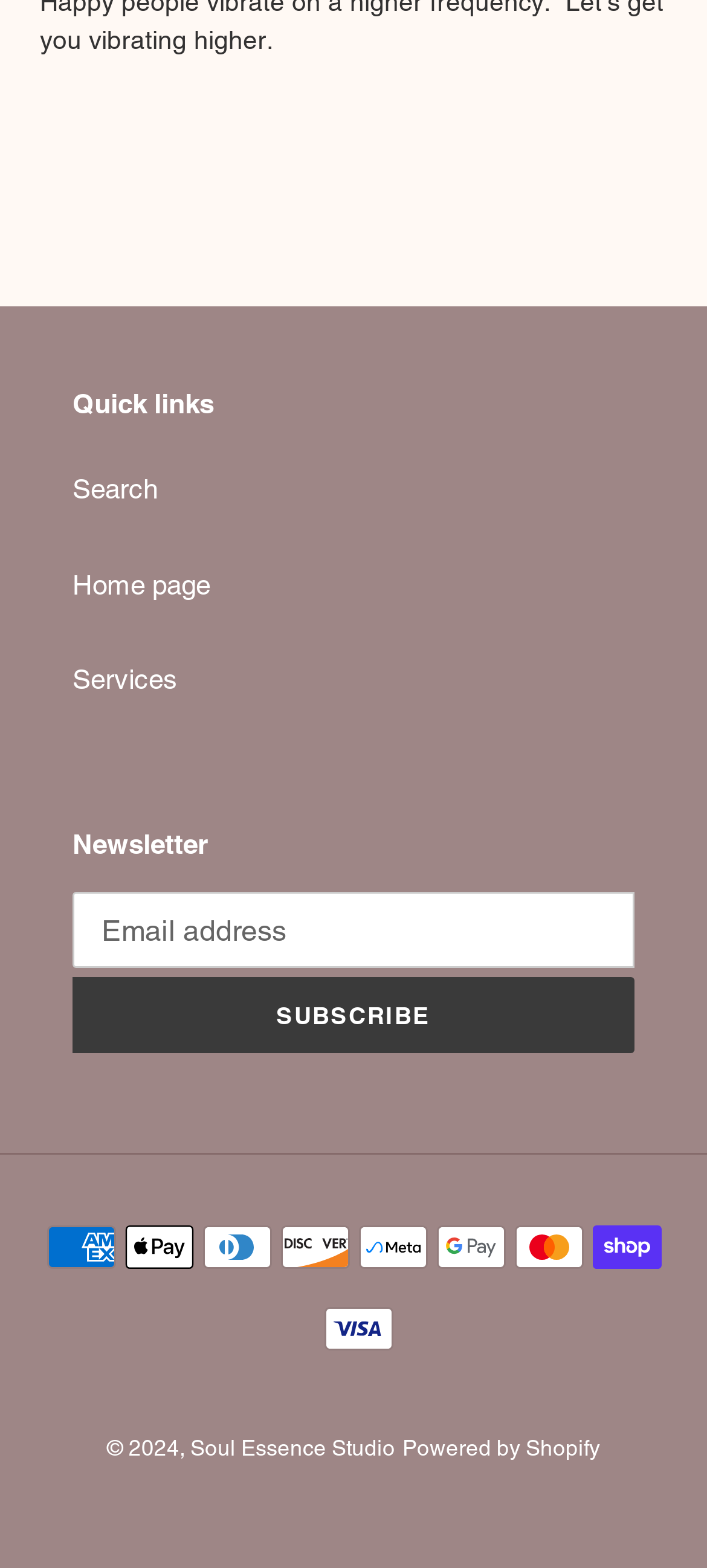Answer the following query concisely with a single word or phrase:
What is the name of the studio?

Soul Essence Studio